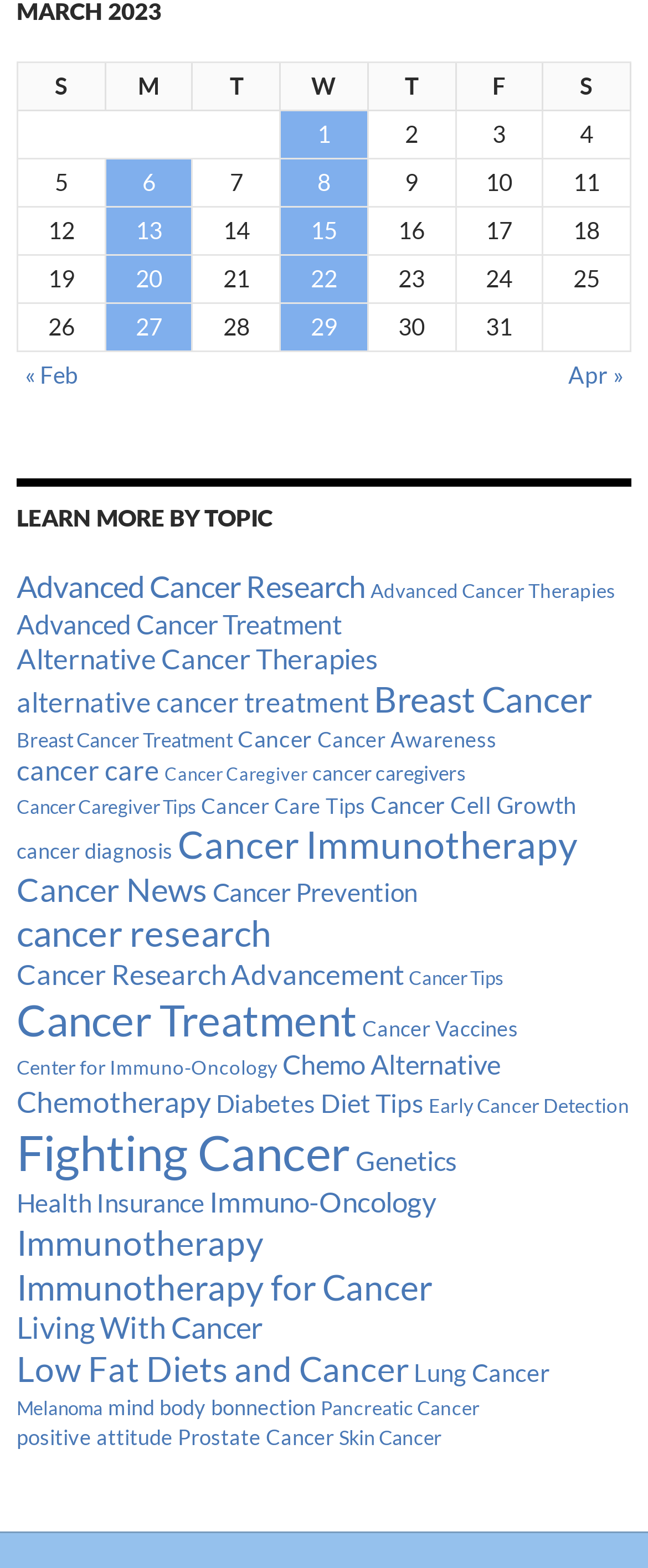Please provide the bounding box coordinate of the region that matches the element description: Cancer Caregiver. Coordinates should be in the format (top-left x, top-left y, bottom-right x, bottom-right y) and all values should be between 0 and 1.

[0.254, 0.486, 0.474, 0.5]